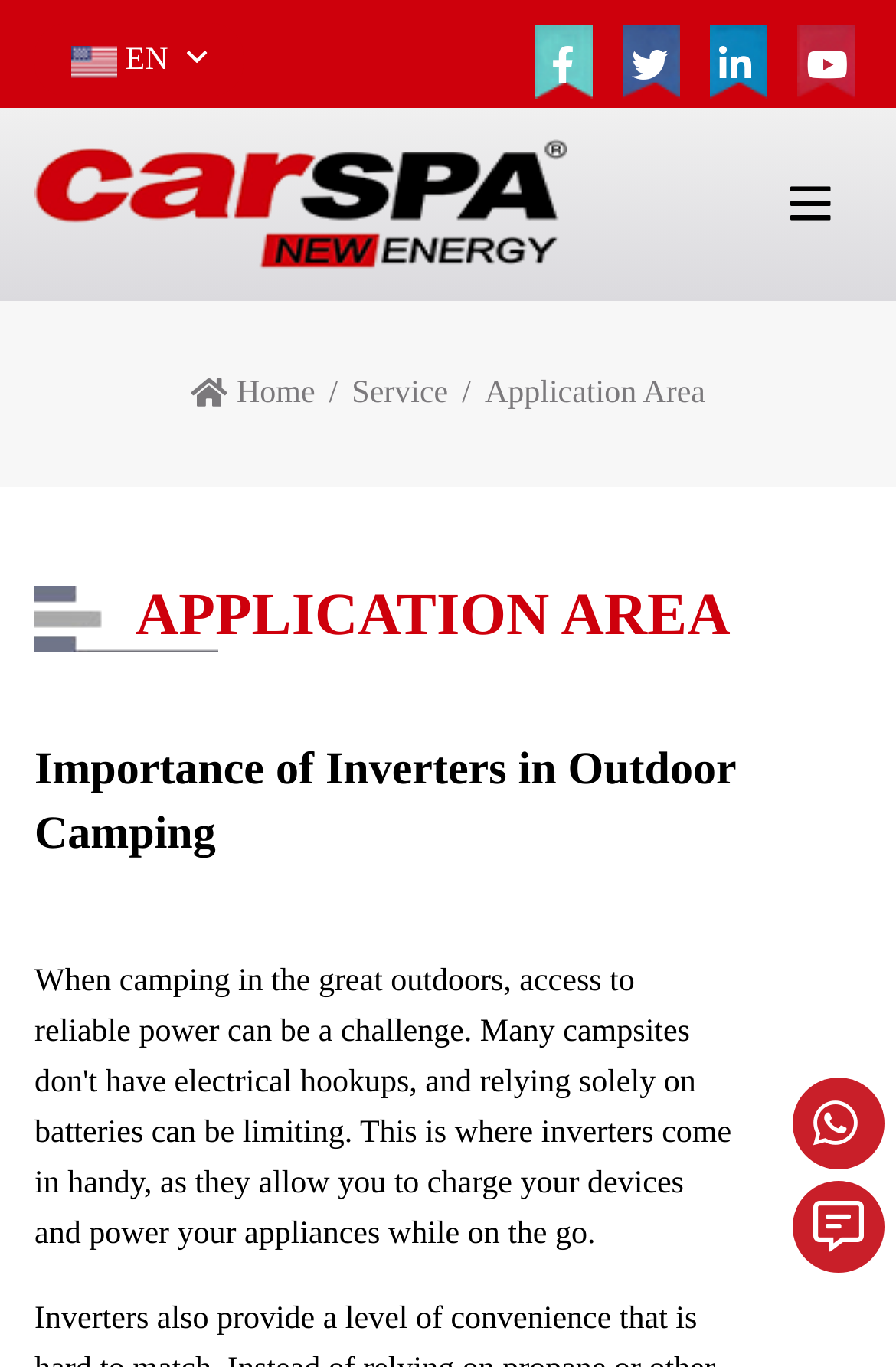Produce a meticulous description of the webpage.

The webpage is about Camping and Inverters, with a focus on their importance in outdoor camping. At the top left corner, there is a logo of CARSPA, accompanied by a link to the homepage. Below the logo, there are social media links to Facebook, Twitter, LinkedIn, and YouTube, aligned horizontally. 

On the top right corner, there is a toggle button. Below the social media links, there is a navigation menu with links to 'Home', 'Service', and a static text 'Application Area'. 

The main content of the webpage is divided into two sections. The first section is headed by 'APPLICATION AREA', and the second section is headed by 'Importance of Inverters in Outdoor Camping'. The importance of inverters in outdoor camping is explained, highlighting their role in converting direct current (DC) power from a battery or solar panel into alternating current (AC). 

At the bottom right corner, there is a link with a phone number and an email address. Overall, the webpage has a simple layout with a clear hierarchy of information, making it easy to navigate and understand.